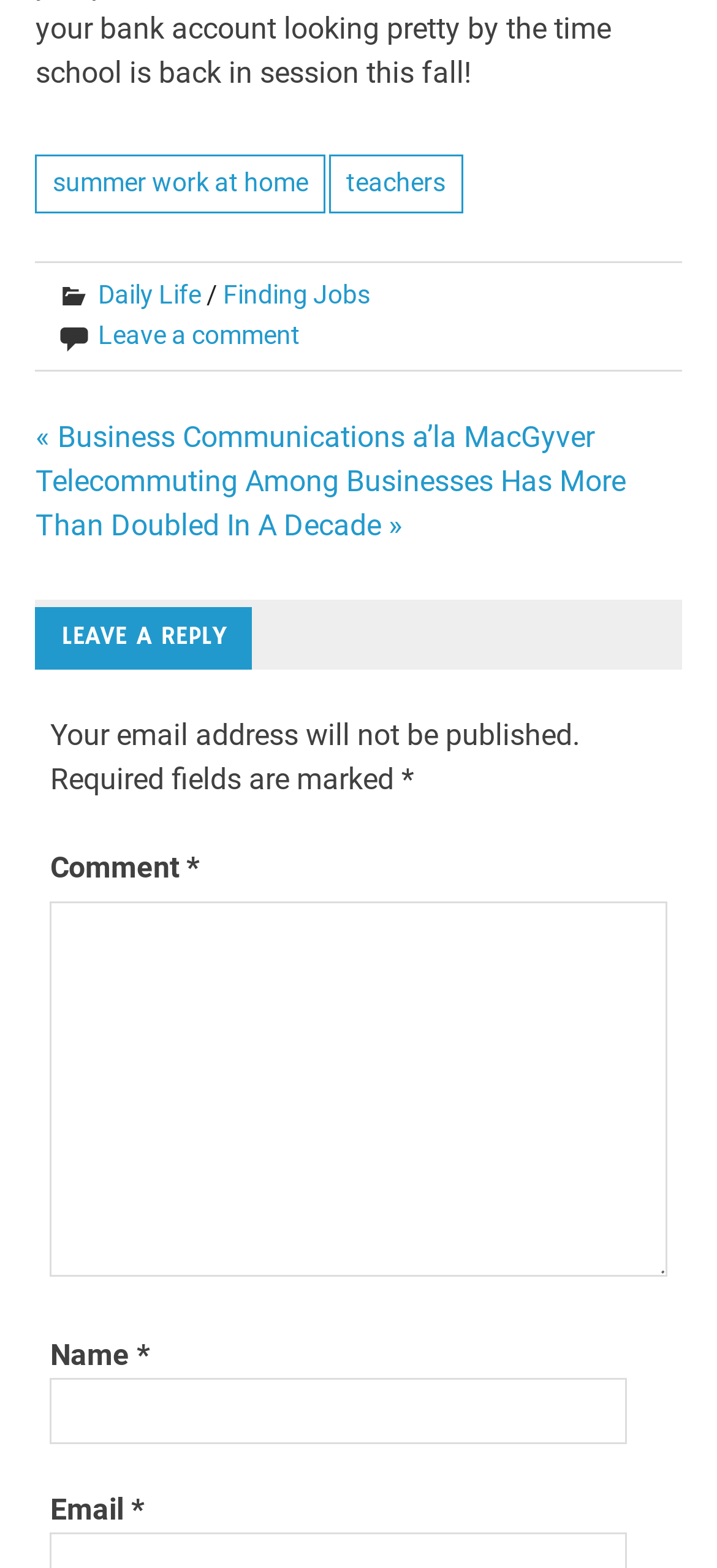Please locate the UI element described by "Pinterest" and provide its bounding box coordinates.

None